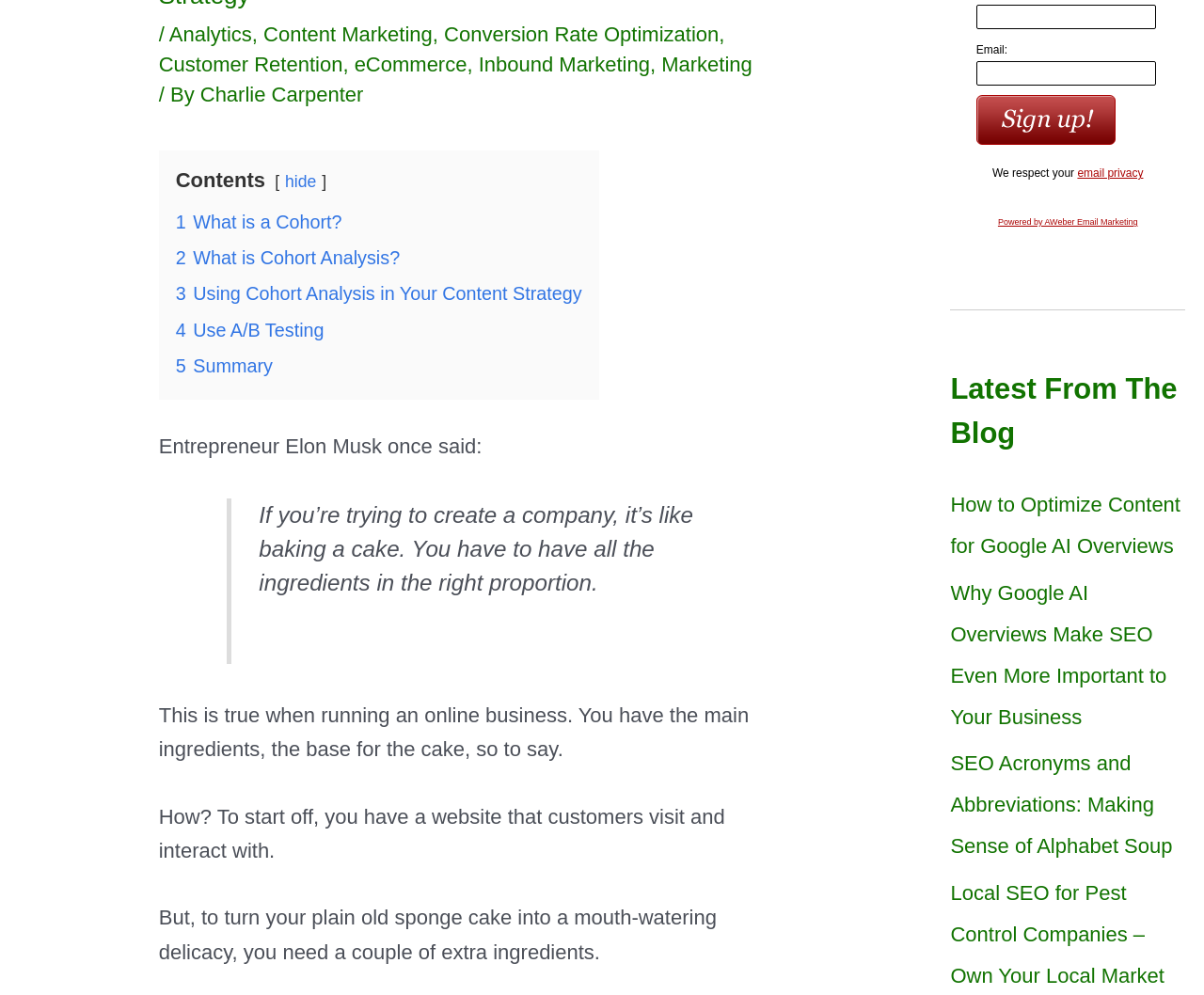Please provide the bounding box coordinates for the UI element as described: "Charlie Carpenter". The coordinates must be four floats between 0 and 1, represented as [left, top, right, bottom].

[0.166, 0.083, 0.302, 0.106]